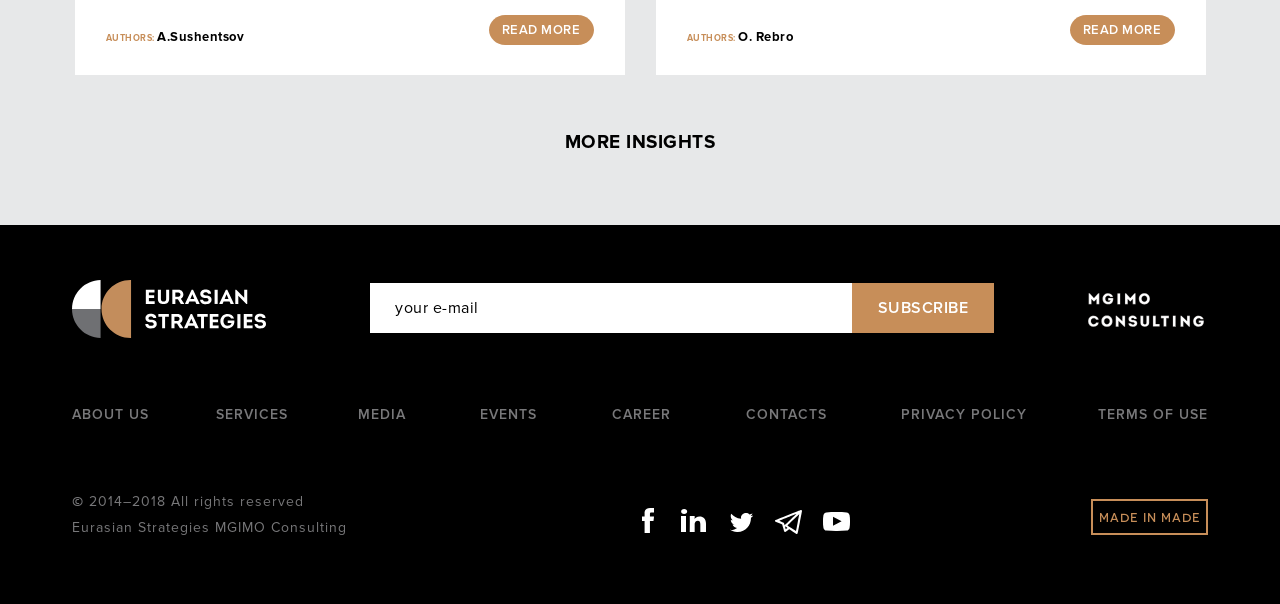Extract the bounding box coordinates of the UI element described by: "Contacts". The coordinates should include four float numbers ranging from 0 to 1, e.g., [left, top, right, bottom].

[0.583, 0.676, 0.649, 0.699]